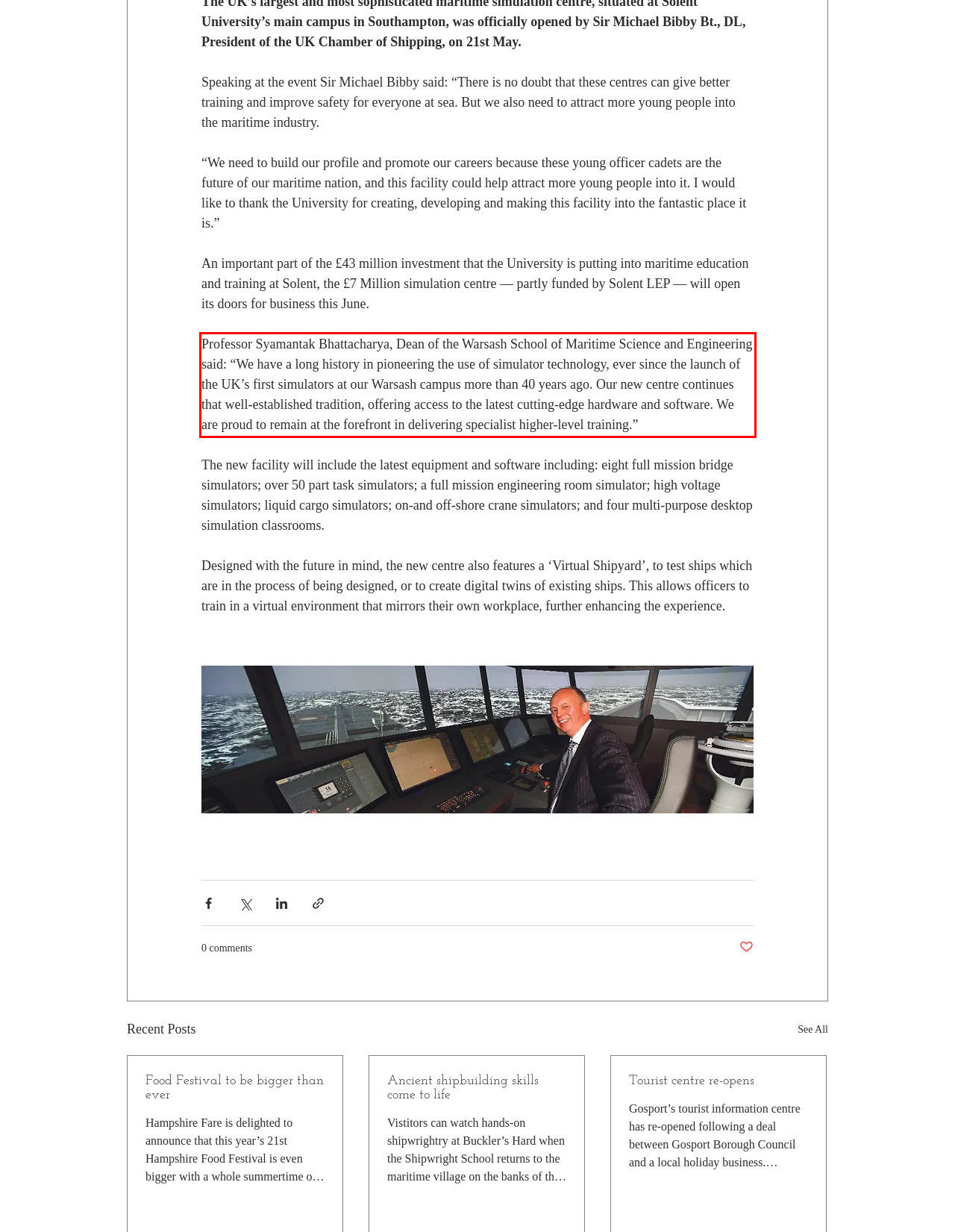There is a UI element on the webpage screenshot marked by a red bounding box. Extract and generate the text content from within this red box.

Professor Syamantak Bhattacharya, Dean of the Warsash School of Maritime Science and Engineering said: “We have a long history in pioneering the use of simulator technology, ever since the launch of the UK’s first simulators at our Warsash campus more than 40 years ago. Our new centre continues that well-established tradition, offering access to the latest cutting-edge hardware and software. We are proud to remain at the forefront in delivering specialist higher-level training.”